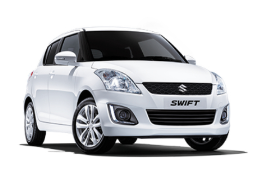Give a comprehensive caption for the image.

The image showcases a sleek white Suzuki Swift, a popular mid-size car designed for comfort and efficiency. Known for its compact size and stylish appearance, the Swift is ideal for both urban commuting and road trips. This specific model is available for hire through RS Tours Rajasthan, which offers a range of taxi services. The company emphasizes affordability and quality, ensuring travelers can explore the rich cultural heritage of Rajasthan comfortably. The image is part of their promotional content, highlighting the Swift as a reliable choice for up to five passengers, including the driver.